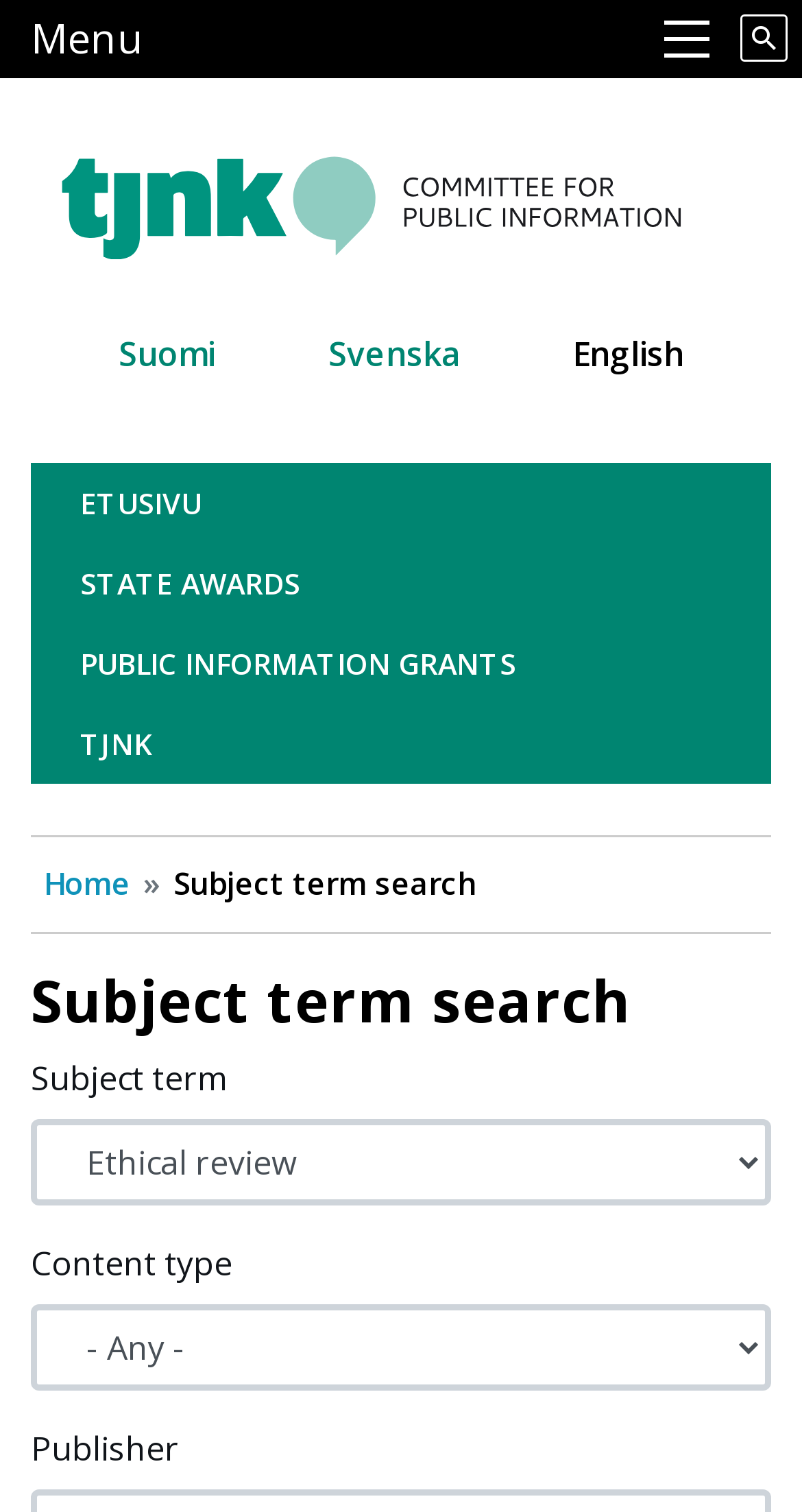Kindly determine the bounding box coordinates for the area that needs to be clicked to execute this instruction: "Choose a content type".

[0.038, 0.862, 0.962, 0.92]